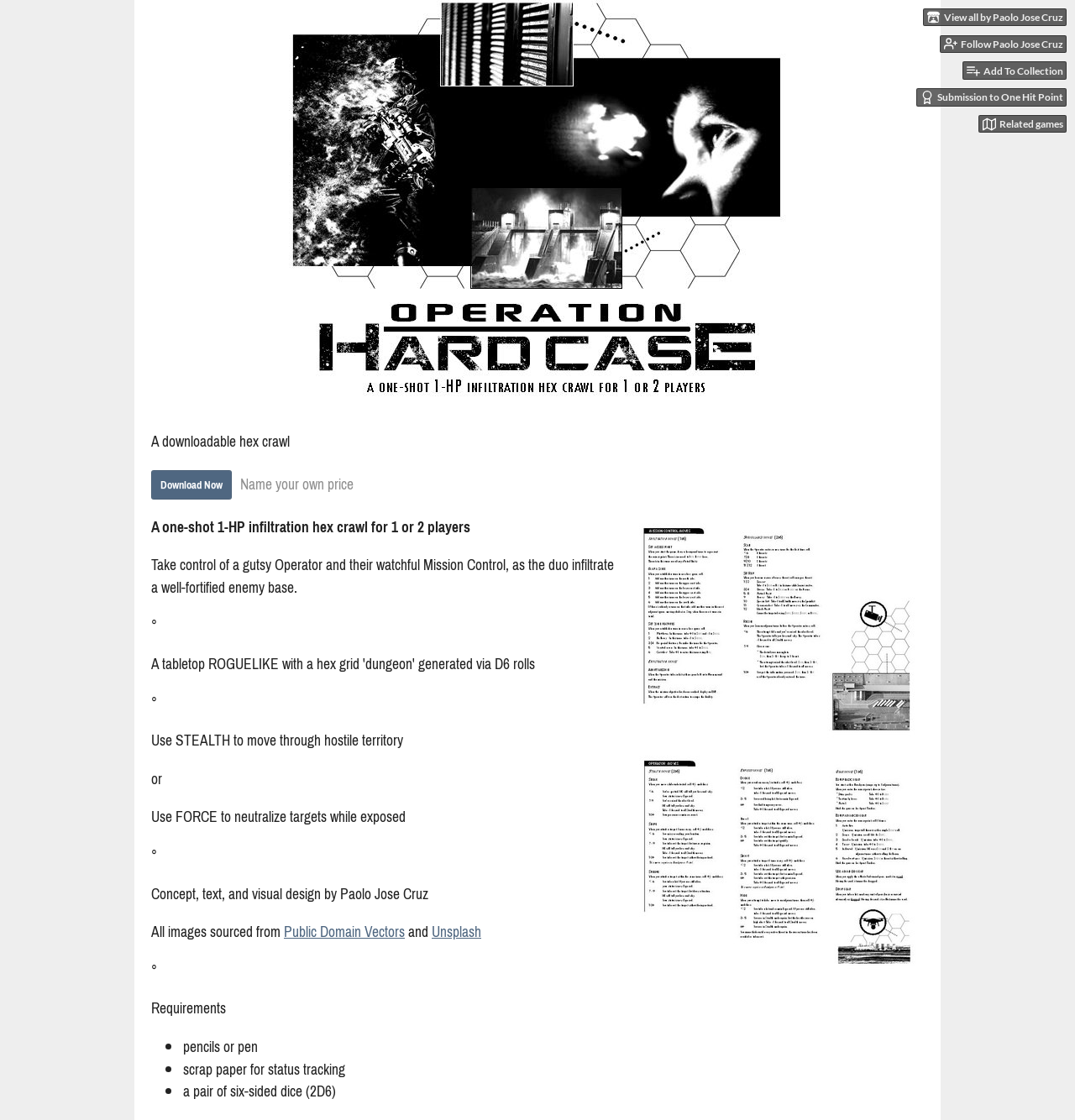Who designed the game?
Provide a thorough and detailed answer to the question.

I found the answer in the static text 'Concept, text, and visual design by Paolo Jose Cruz' which credits Paolo Jose Cruz as the designer of the game.